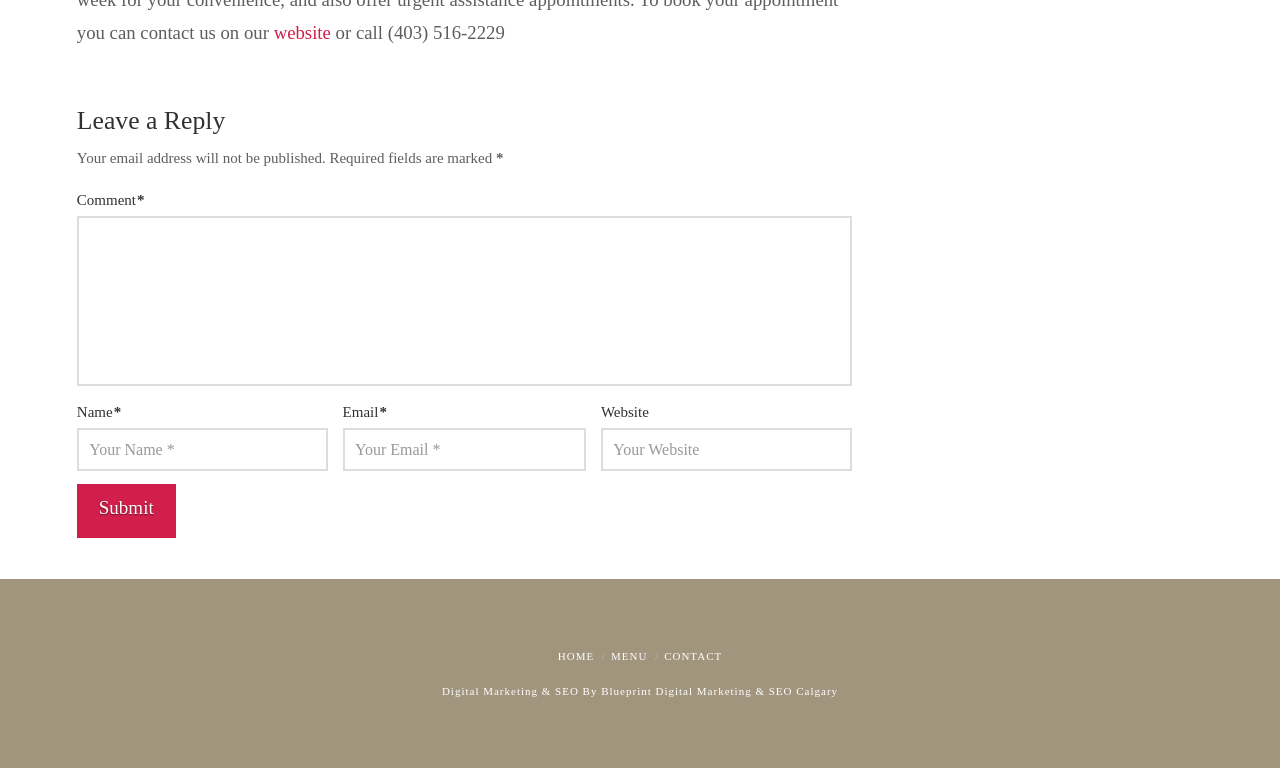Respond to the following question with a brief word or phrase:
What is the company credited for digital marketing and SEO?

Blueprint Digital Marketing